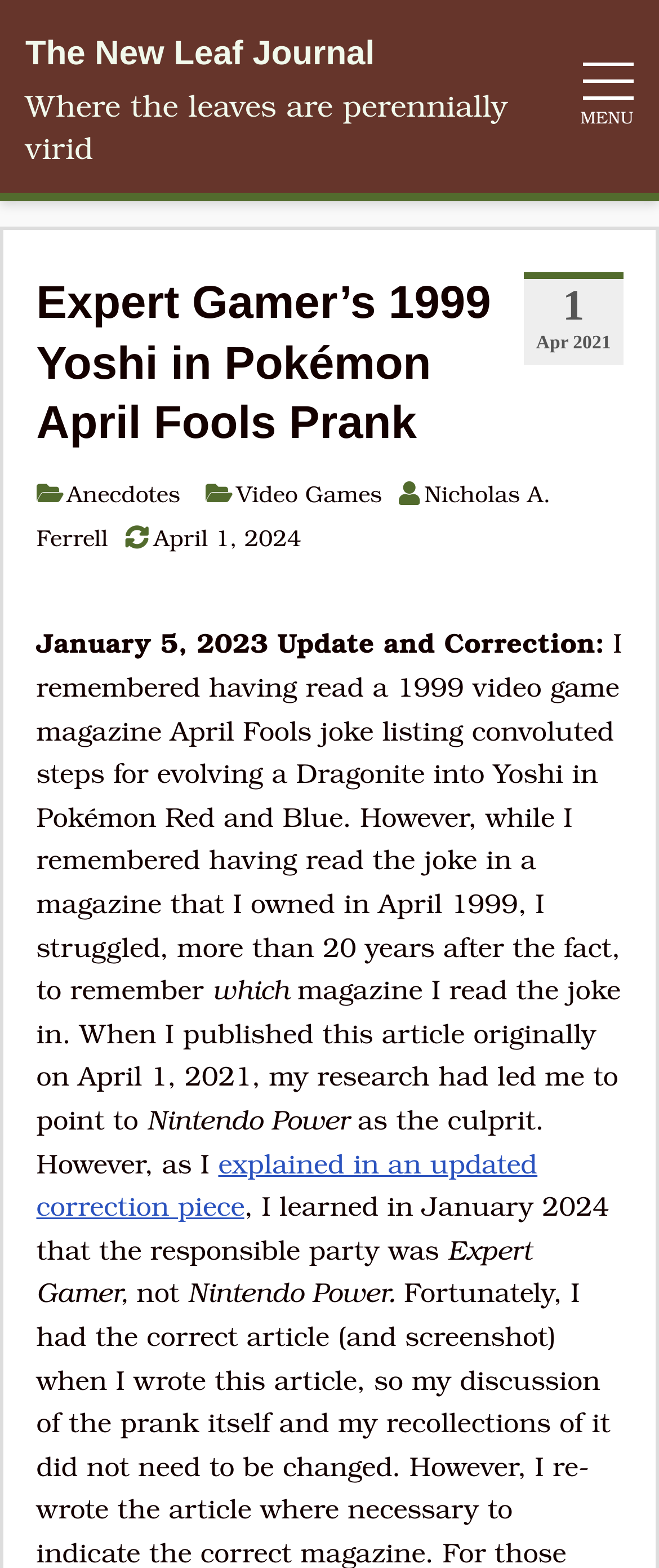What is the date of the latest update?
Please use the image to deliver a detailed and complete answer.

I found the date of the latest update by looking at the static text element with the text 'January 5, 2023 Update and Correction:' which is located in the middle of the webpage.